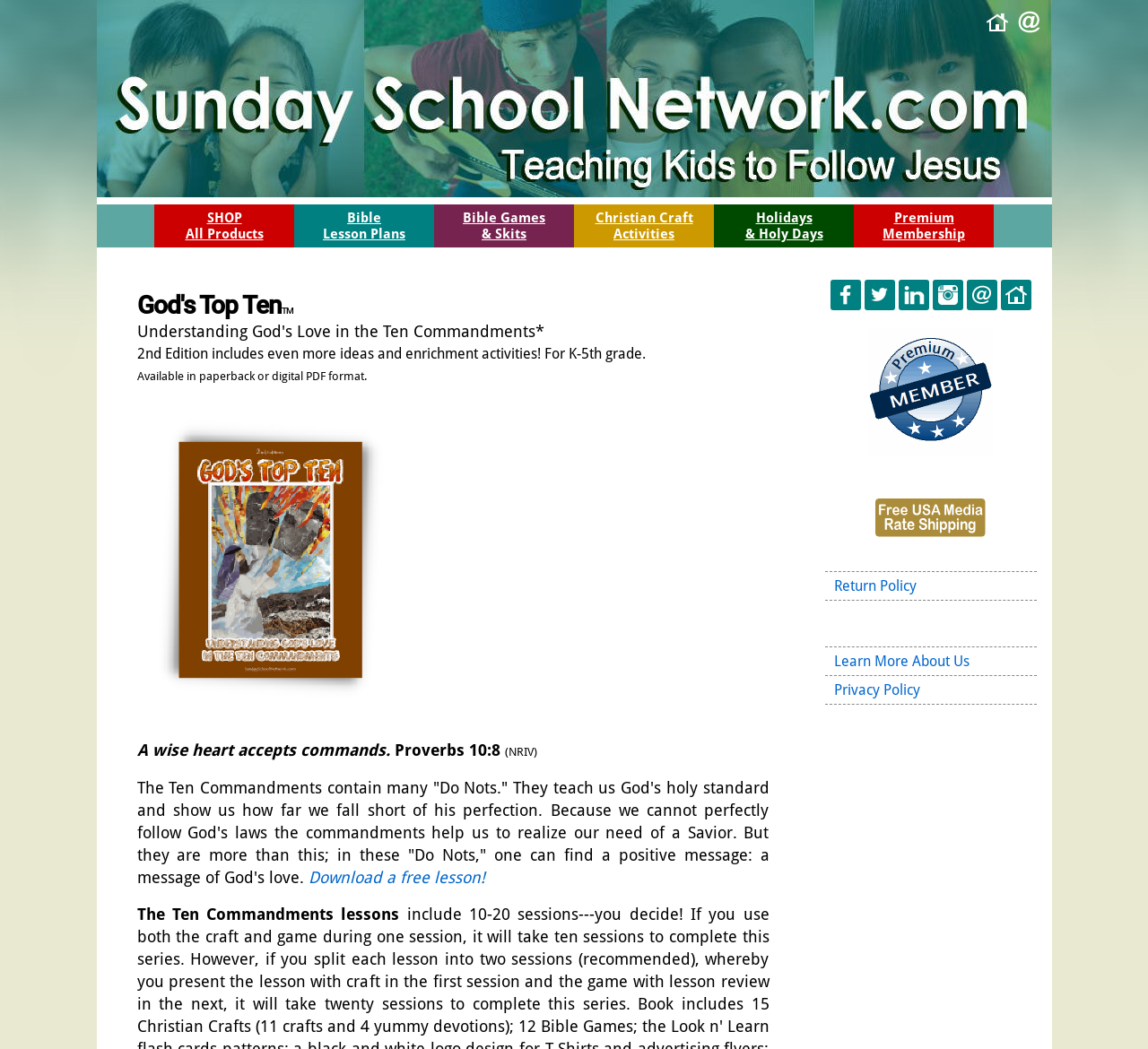Using the information in the image, give a comprehensive answer to the question: 
What is the target age range for the Bible lesson plans?

I determined the target age range by reading the text on the webpage, which mentions 'For K-5th grade'.